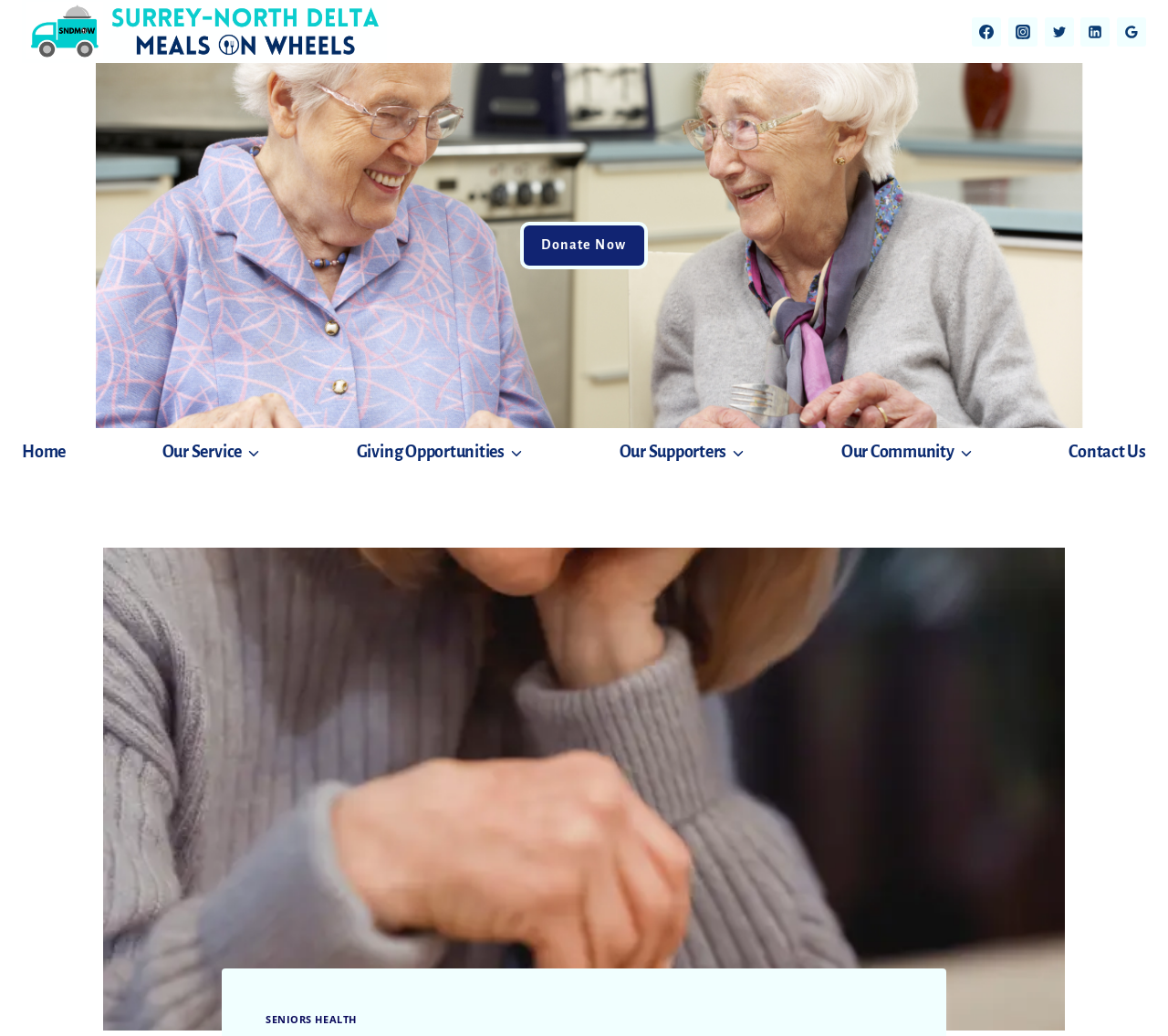What is the text of the link next to the 'Donate Now' button?
Utilize the image to construct a detailed and well-explained answer.

I looked at the link next to the 'Donate Now' button and found the text to be 'Home'.